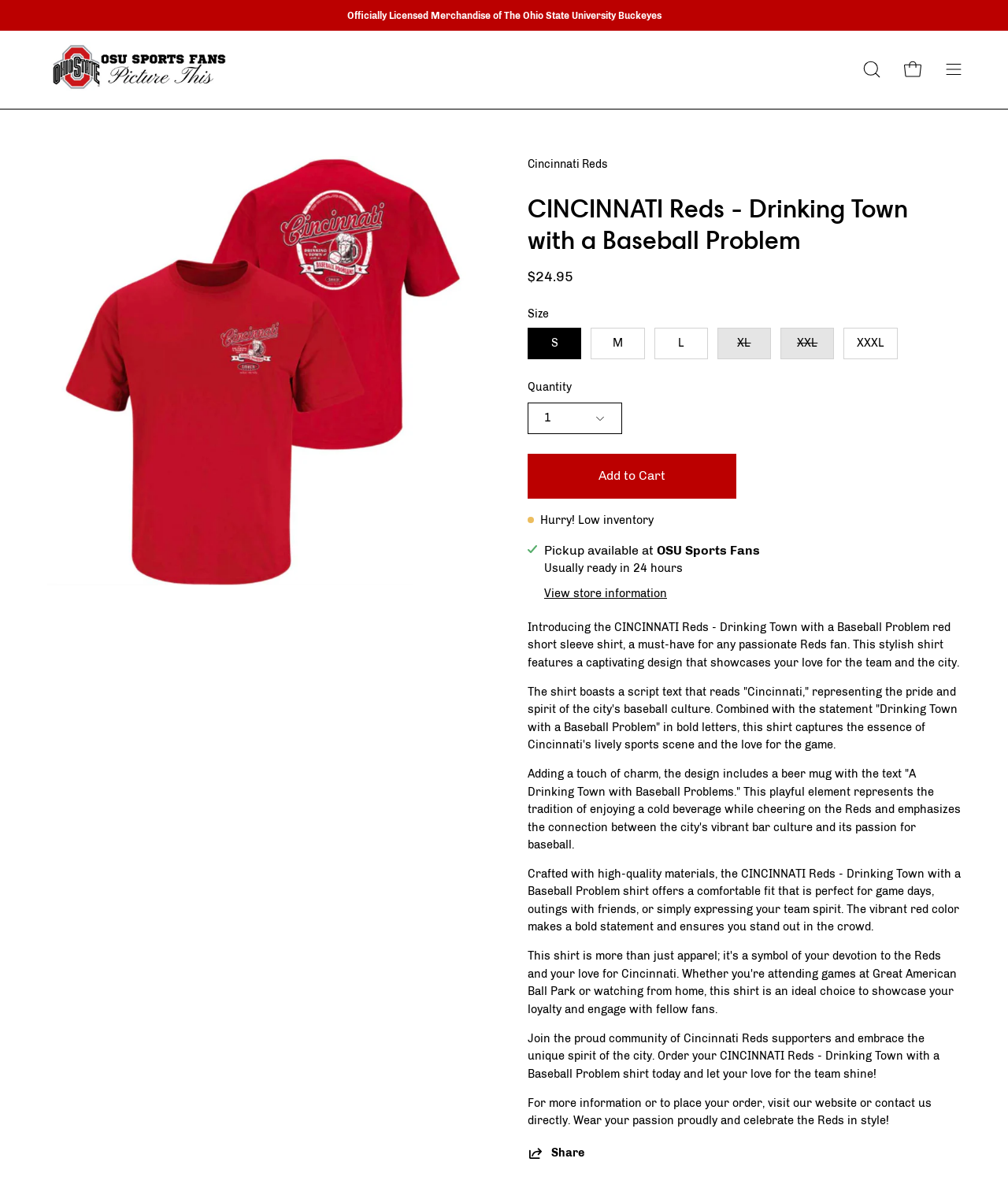Locate the bounding box coordinates of the element that needs to be clicked to carry out the instruction: "Open navigation menu". The coordinates should be given as four float numbers ranging from 0 to 1, i.e., [left, top, right, bottom].

[0.93, 0.026, 0.962, 0.091]